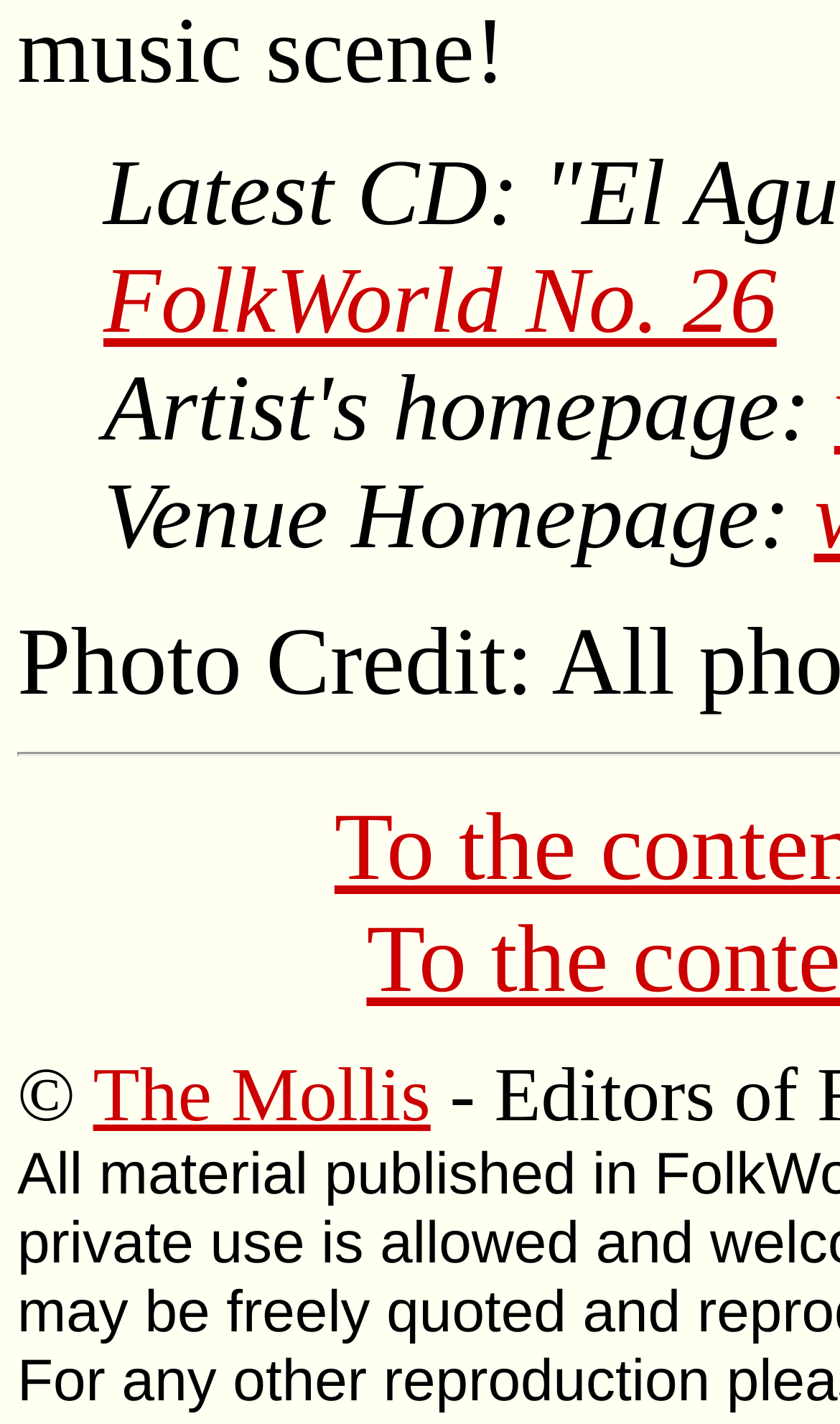Find the bounding box coordinates corresponding to the UI element with the description: "The Mollis". The coordinates should be formatted as [left, top, right, bottom], with values as floats between 0 and 1.

[0.111, 0.738, 0.513, 0.799]